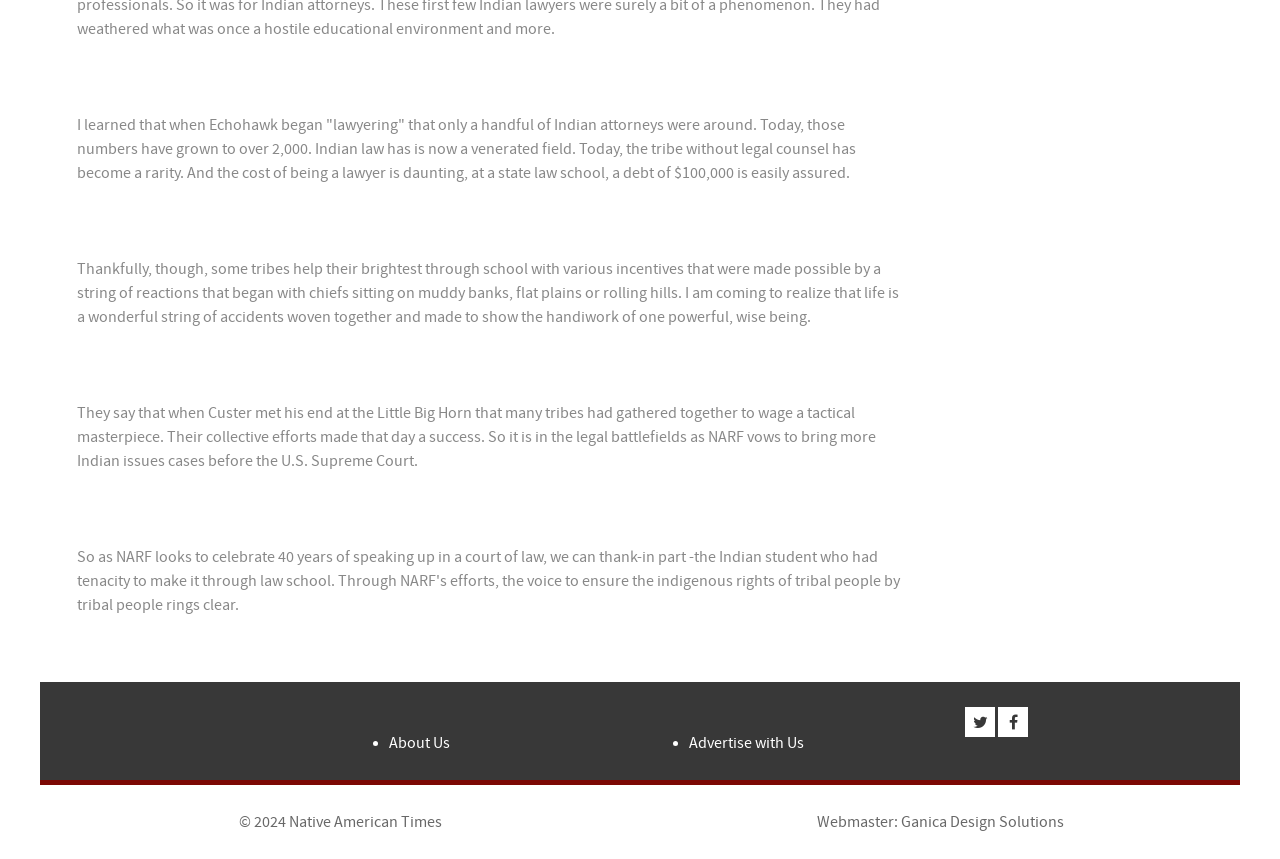What is the name of the organization that vows to bring more Indian issues cases before the U.S. Supreme Court?
Carefully examine the image and provide a detailed answer to the question.

The text mentions, 'So it is in the legal battlefields as NARF vows to bring more Indian issues cases before the U.S. Supreme Court.' This implies that NARF is the organization that aims to bring more Indian issues cases before the U.S. Supreme Court.